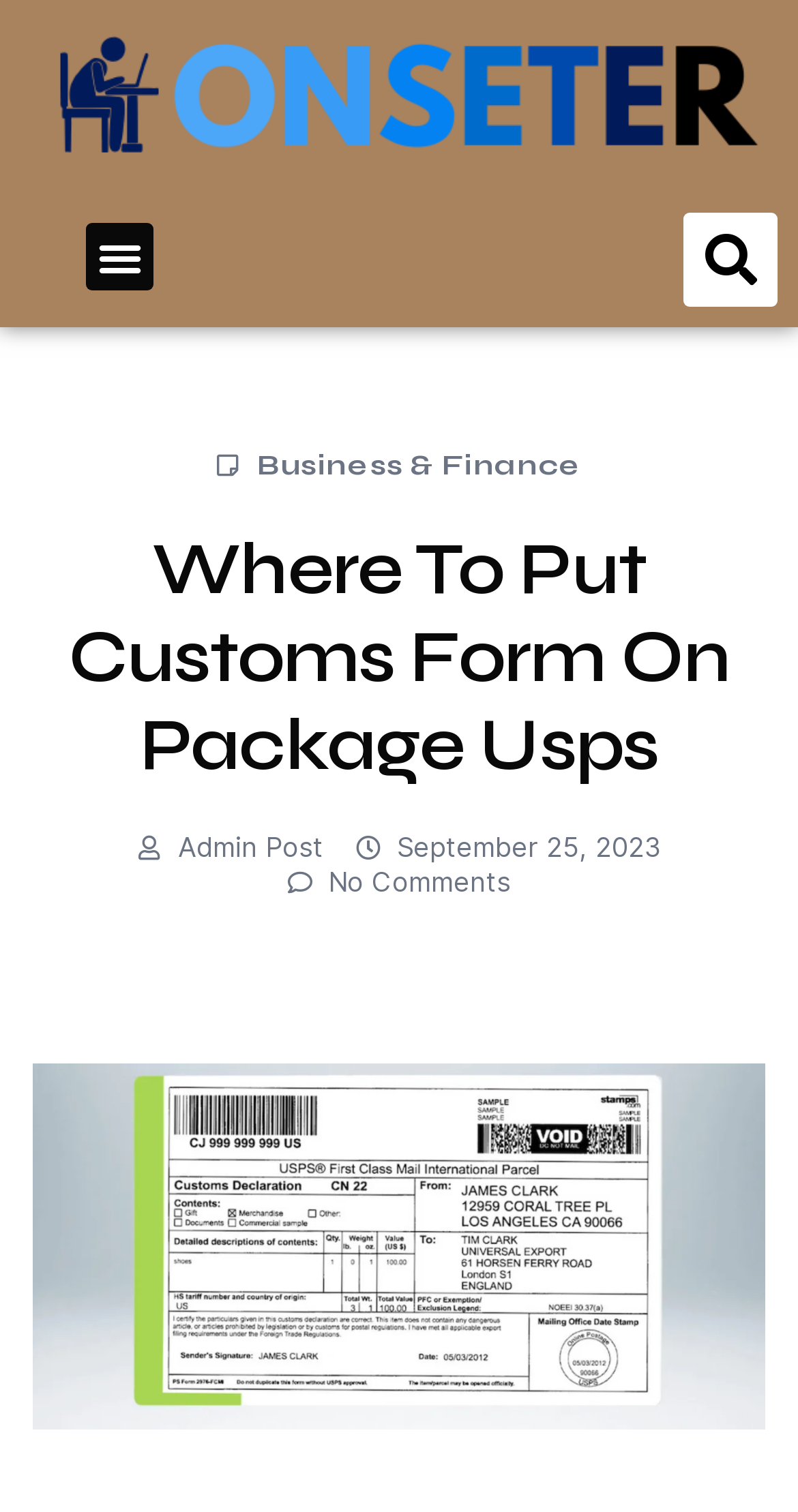What is the position of the search button?
Give a single word or phrase as your answer by examining the image.

Top right